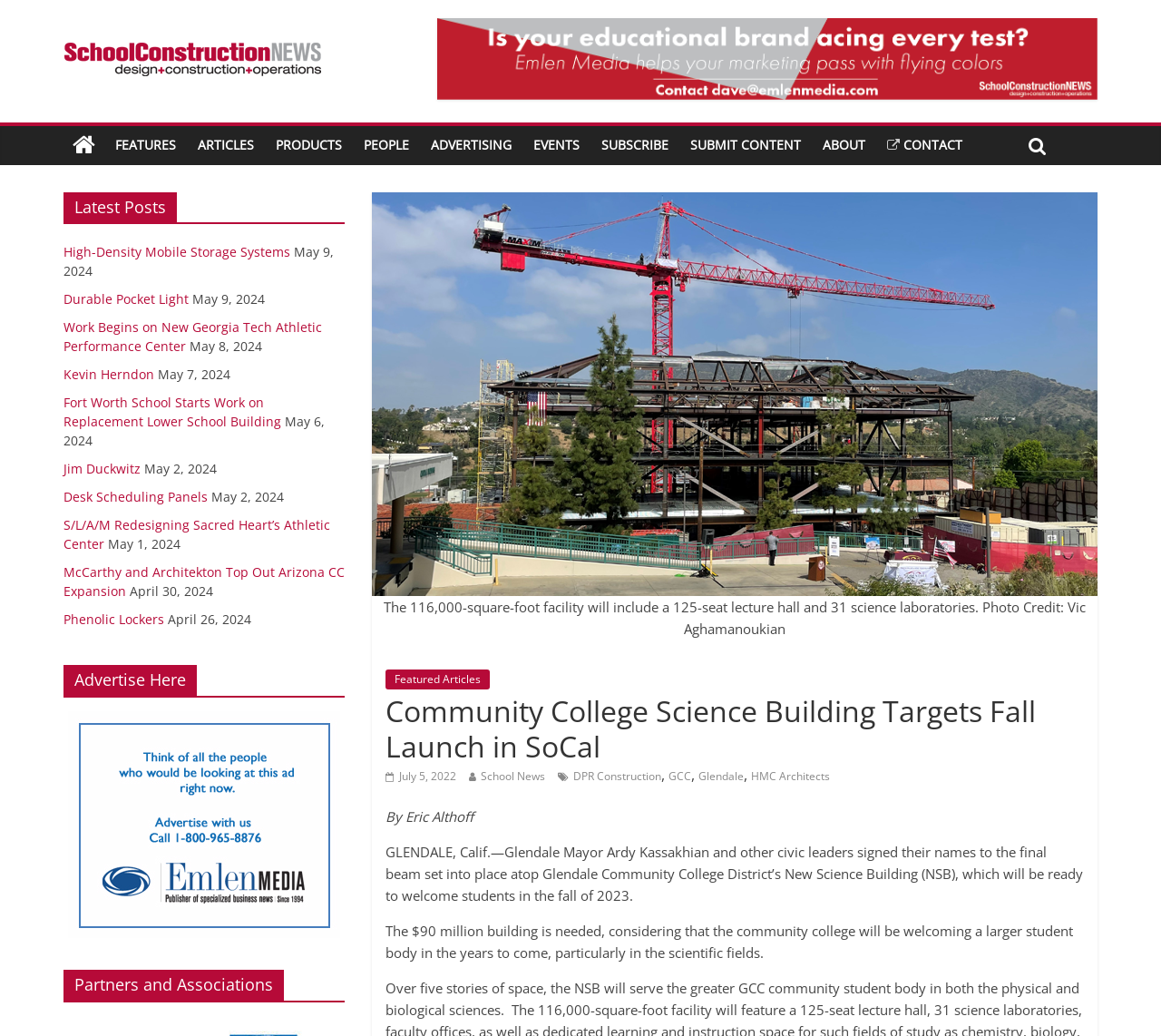Explain the webpage's design and content in an elaborate manner.

The webpage is about a news article titled "Community College Science Building Targets Fall Launch in SoCal" from School Construction News. At the top, there is a logo of School Construction News, accompanied by a link to the website. Below the logo, there are several navigation links, including FEATURES, ARTICLES, PRODUCTS, PEOPLE, ADVERTISING, EVENTS, SUBSCRIBE, SUBMIT CONTENT, and ABOUT.

The main content of the article is located in the middle of the page, with a heading that reads "Community College Science Building Targets Fall Launch in SoCal". Below the heading, there is a photo credit and a brief description of the new science building, which will have a 125-seat lecture hall and 31 science laboratories.

The article itself is divided into several paragraphs, with the first paragraph mentioning that Glendale Mayor Ardy Kassakhian and other civic leaders signed their names to the final beam set into place atop Glendale Community College District's New Science Building. The building is expected to be ready to welcome students in the fall of 2023.

To the right of the article, there is a section titled "Latest Posts", which lists several news articles with links and dates. Below this section, there is another section titled "Advertise Here", with a link to advertise on the website. At the bottom of the page, there is a section titled "Partners and Associations", with links to several partner websites.

Overall, the webpage is well-organized, with clear headings and concise text. The layout is easy to navigate, with clear separation between different sections of the page.